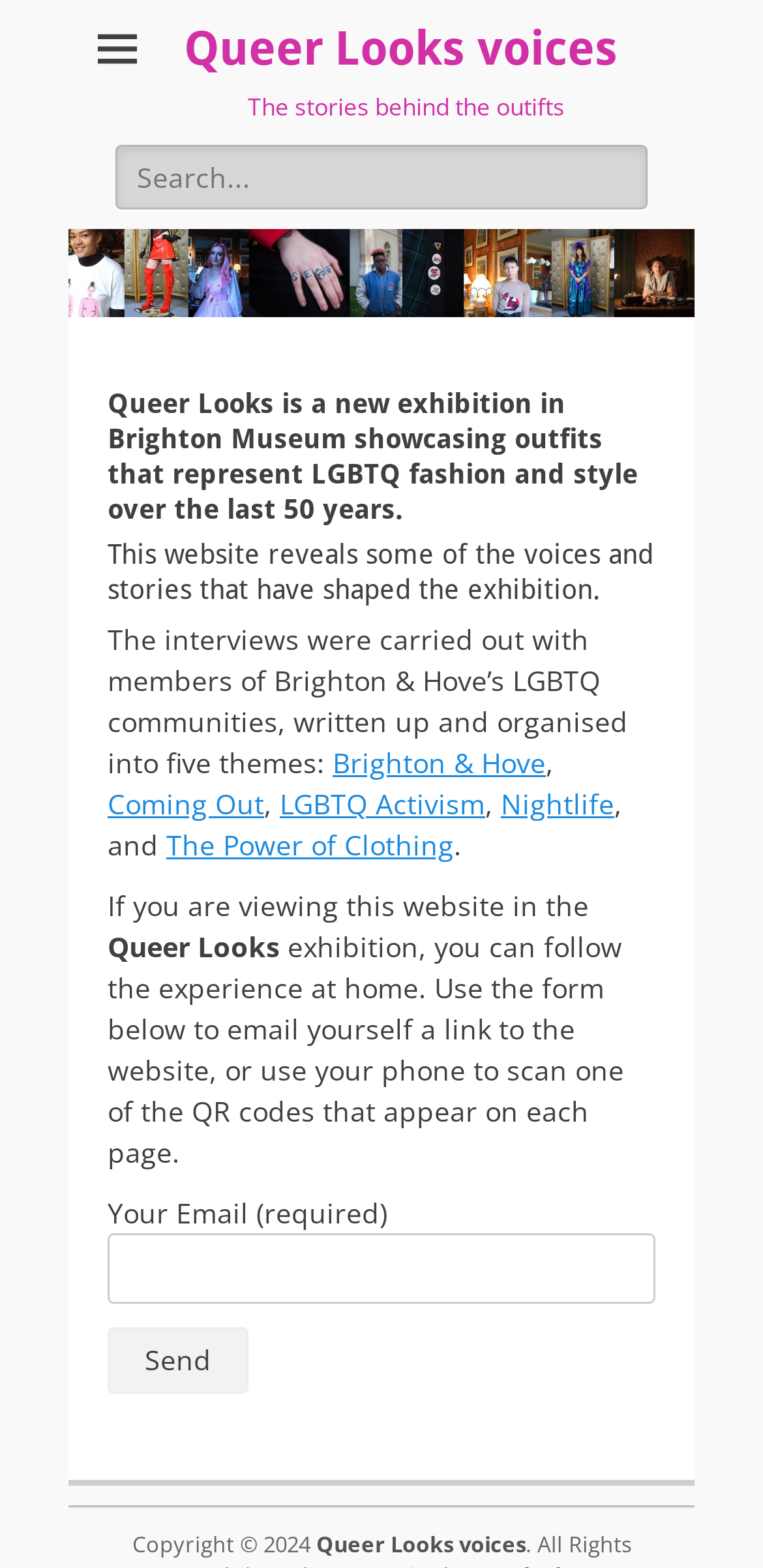Mark the bounding box of the element that matches the following description: "Queer Looks voices".

[0.414, 0.975, 0.688, 0.993]